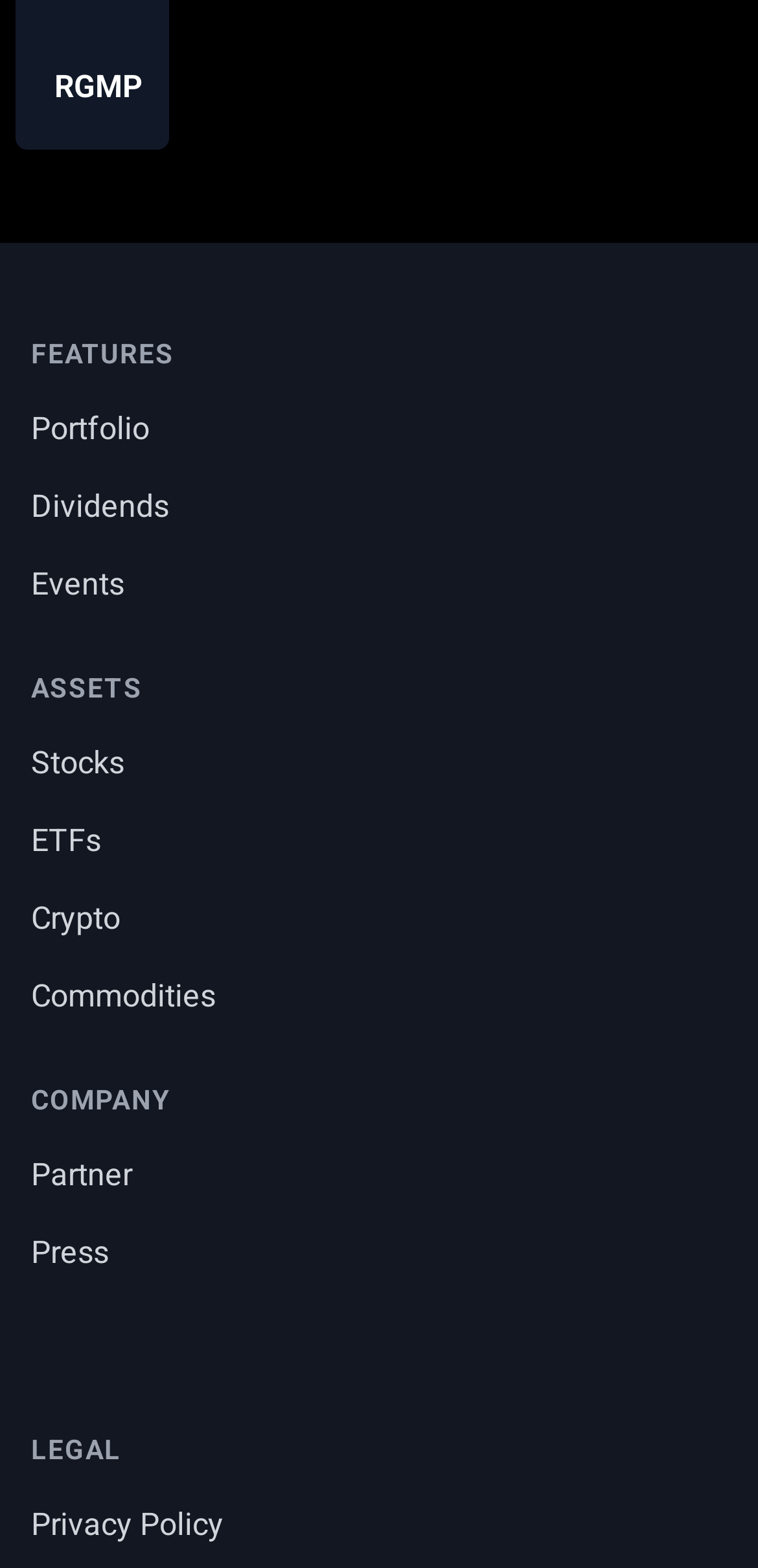Please give the bounding box coordinates of the area that should be clicked to fulfill the following instruction: "View portfolio". The coordinates should be in the format of four float numbers from 0 to 1, i.e., [left, top, right, bottom].

[0.041, 0.259, 0.197, 0.289]